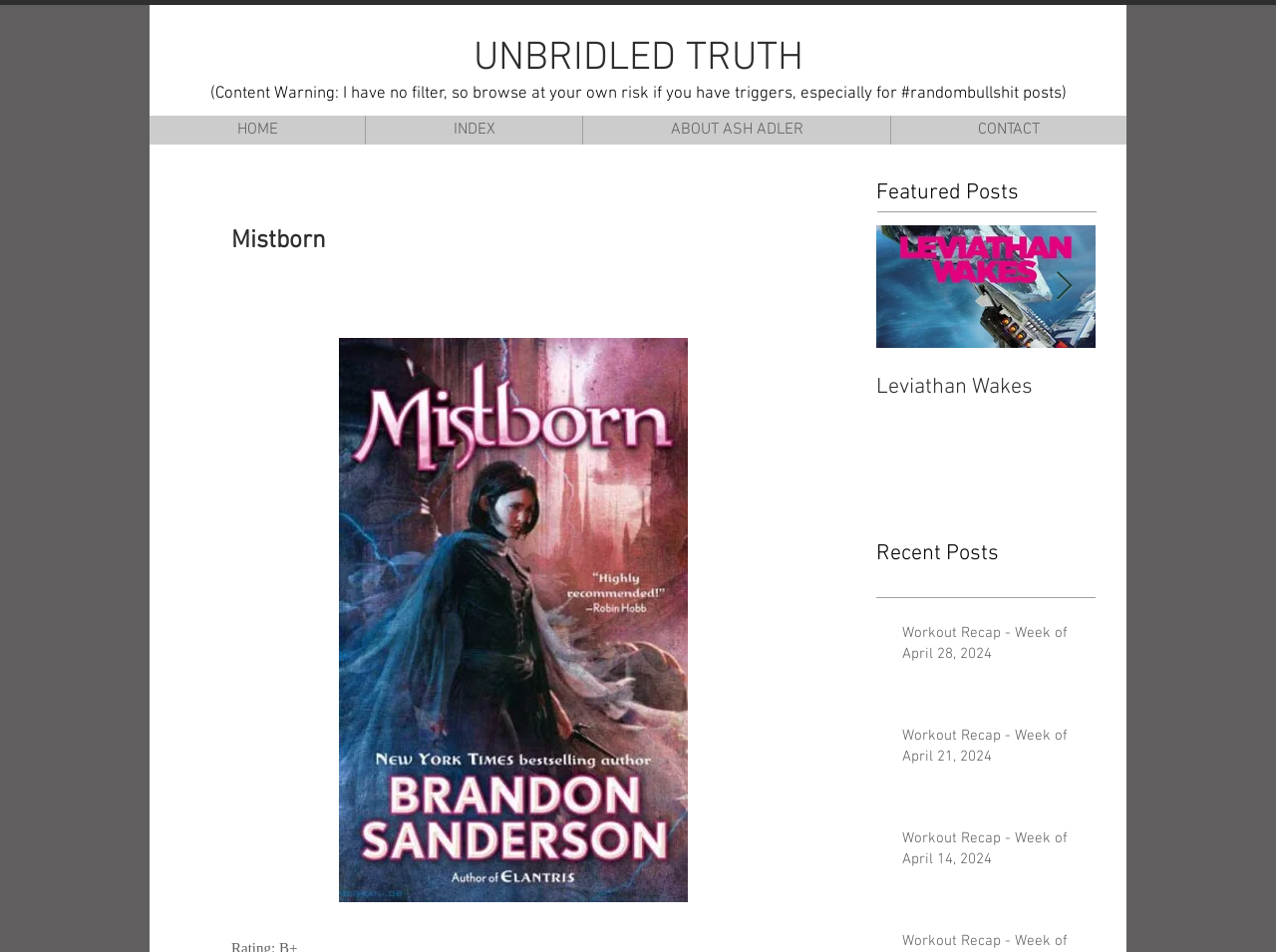Answer this question using a single word or a brief phrase:
What is the name of the book being reviewed?

Mistborn